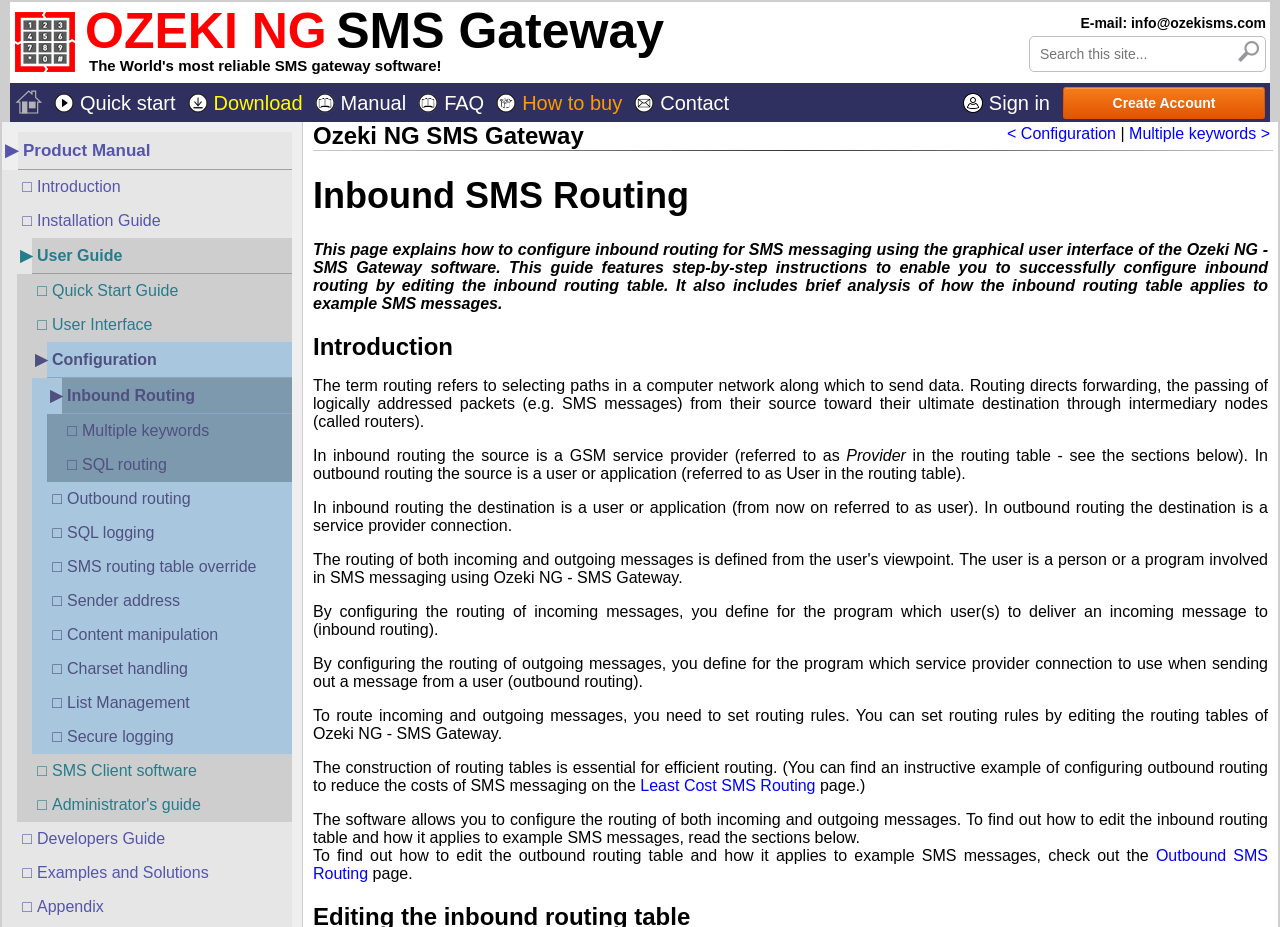Please determine the bounding box coordinates of the element's region to click in order to carry out the following instruction: "Go to Inbound Routing". The coordinates should be four float numbers between 0 and 1, i.e., [left, top, right, bottom].

[0.052, 0.417, 0.152, 0.436]